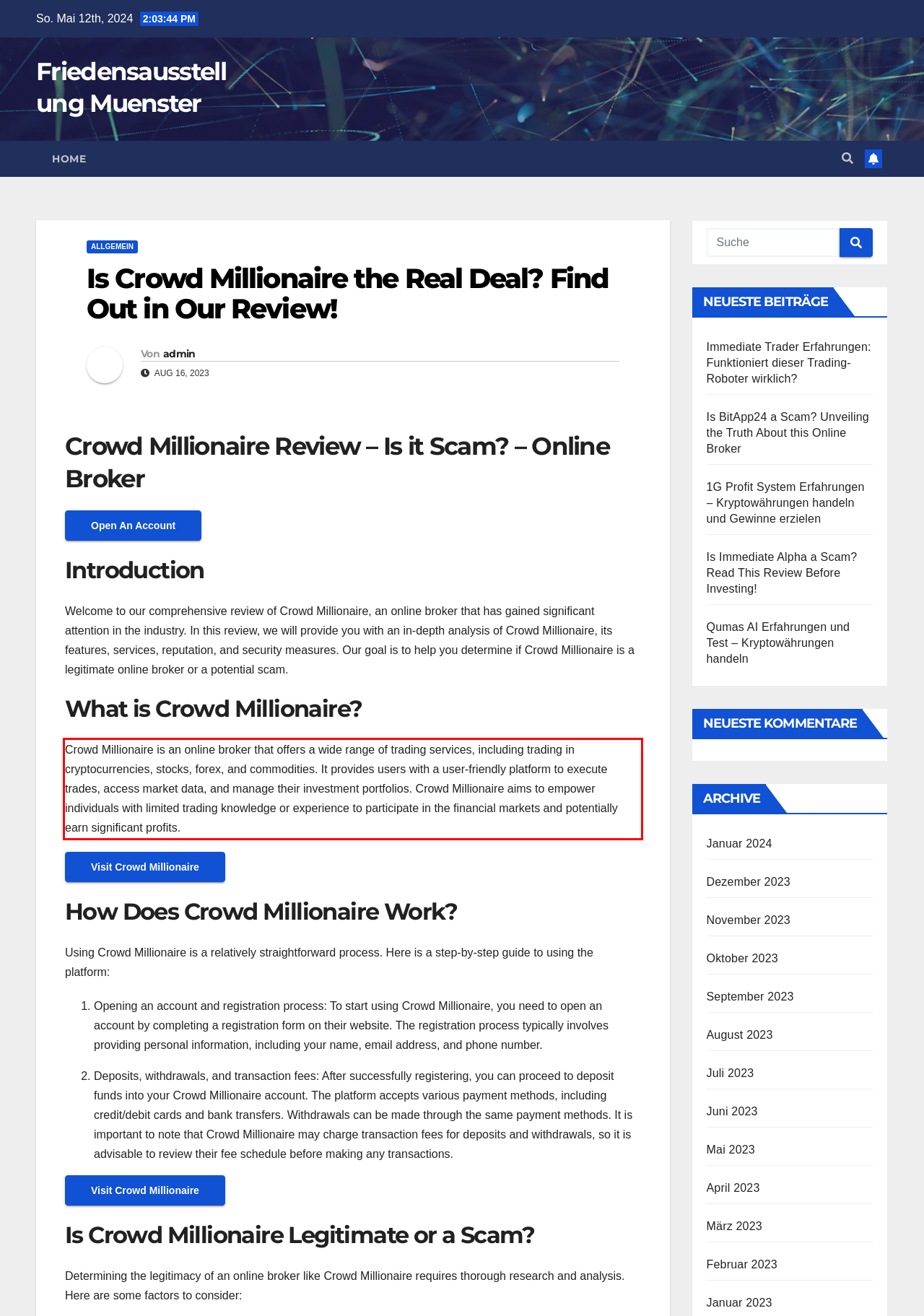Given a screenshot of a webpage with a red bounding box, extract the text content from the UI element inside the red bounding box.

Crowd Millionaire is an online broker that offers a wide range of trading services, including trading in cryptocurrencies, stocks, forex, and commodities. It provides users with a user-friendly platform to execute trades, access market data, and manage their investment portfolios. Crowd Millionaire aims to empower individuals with limited trading knowledge or experience to participate in the financial markets and potentially earn significant profits.